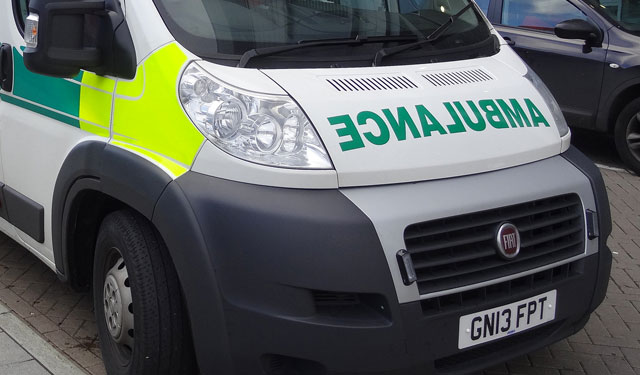Respond to the question below with a concise word or phrase:
What is the make of the ambulance?

Fiat